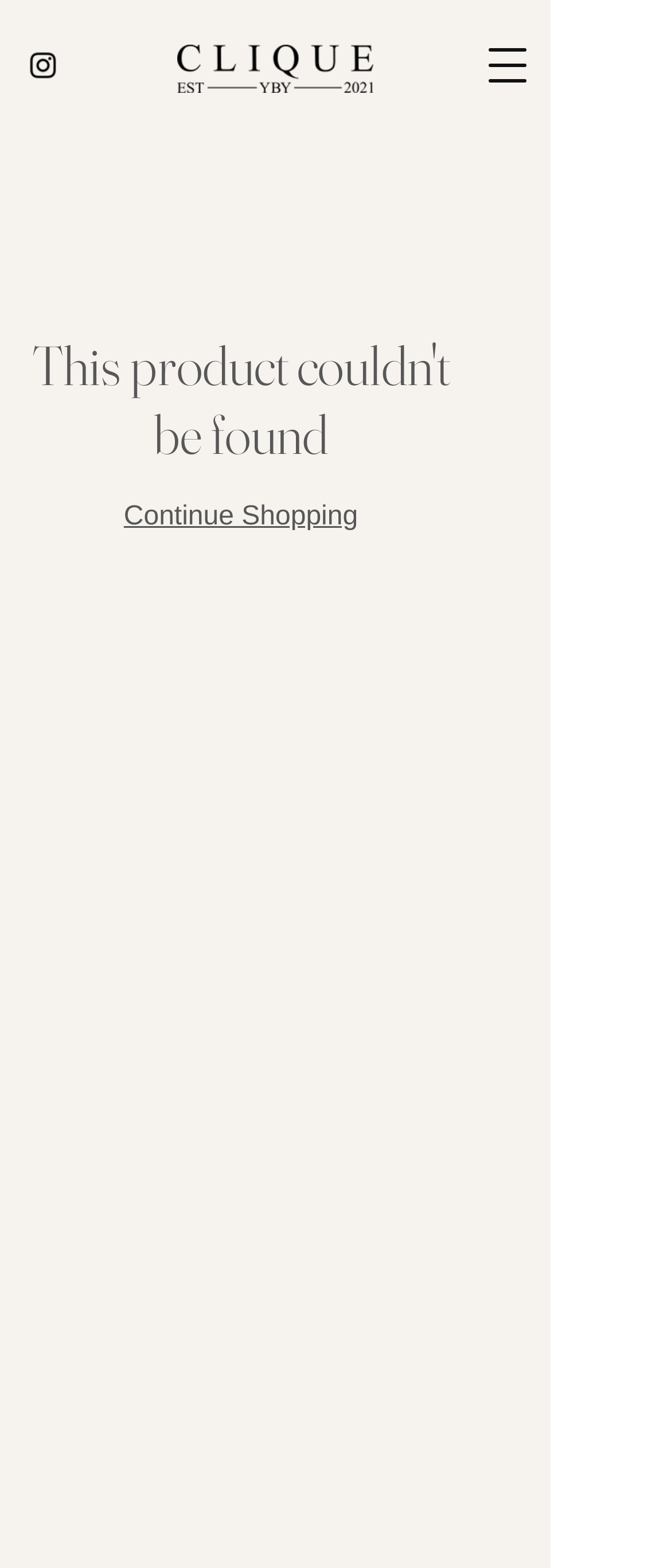Please provide a comprehensive response to the question below by analyzing the image: 
What is the text on the button?

I found a button element with the text 'Open navigation menu', which suggests that this button is used to open a navigation menu.